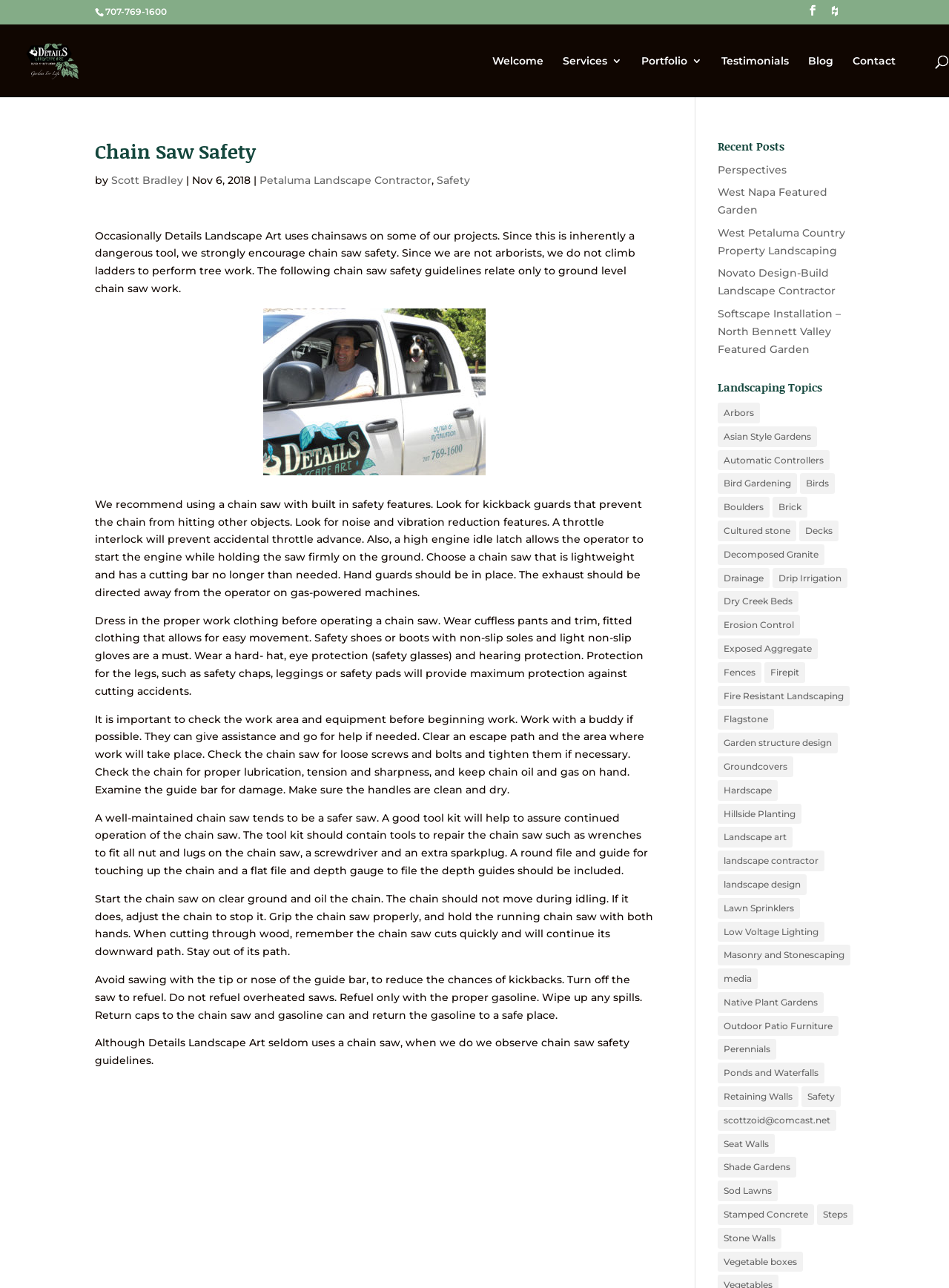Refer to the image and answer the question with as much detail as possible: What is the purpose of the image in the article?

The purpose of the image in the article can be determined by looking at the image and its location in the article. The image is a photo of a person, and it is located next to the text 'by Scott Bradley', indicating that it is a photo of the author.